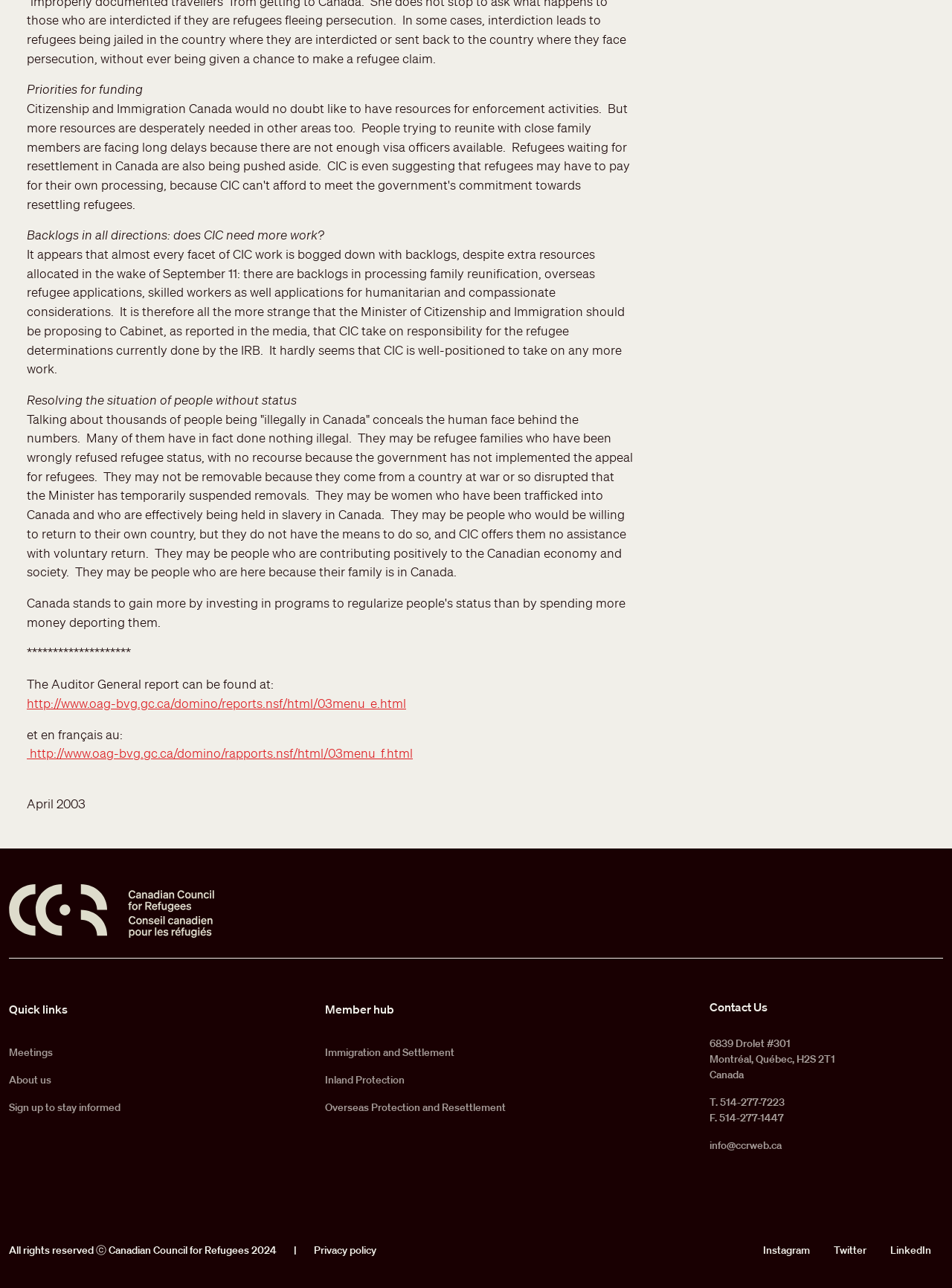Identify the bounding box coordinates for the element that needs to be clicked to fulfill this instruction: "View the Immigration and Settlement page". Provide the coordinates in the format of four float numbers between 0 and 1: [left, top, right, bottom].

[0.341, 0.807, 0.531, 0.828]